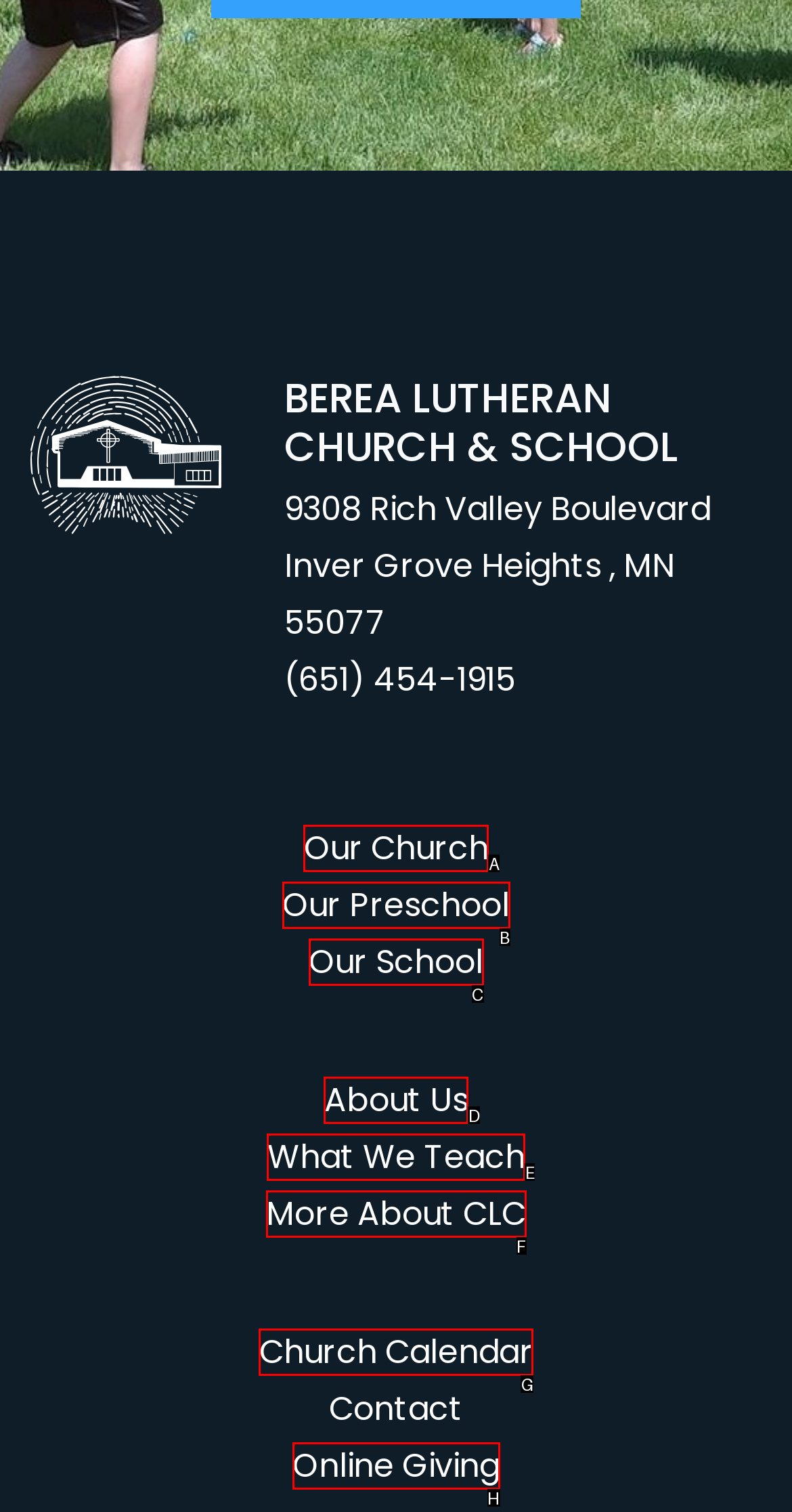Select the option that corresponds to the description: About Us
Respond with the letter of the matching choice from the options provided.

D